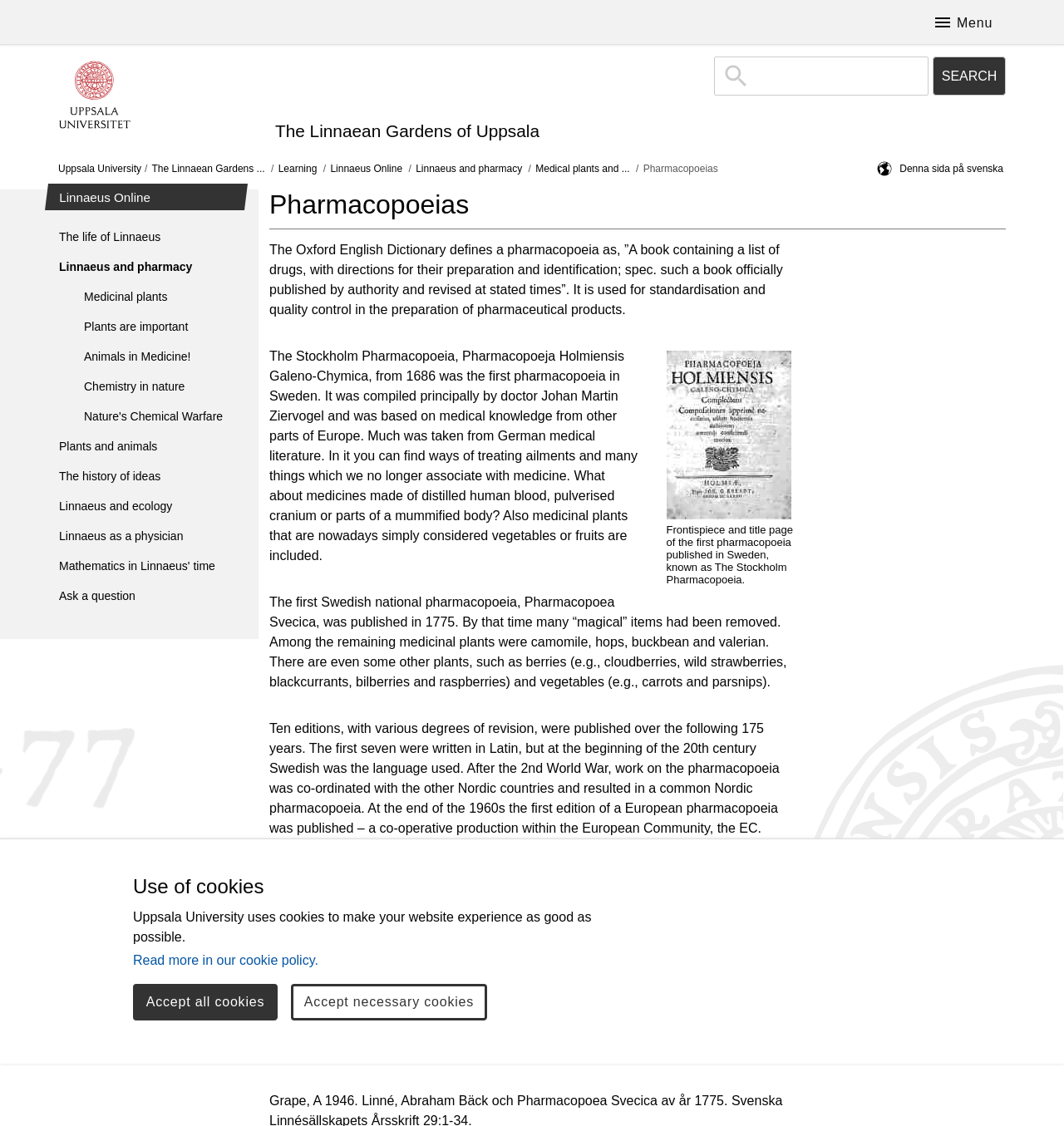Based on the element description Animals in Medicine!, identify the bounding box of the UI element in the given webpage screenshot. The coordinates should be in the format (top-left x, top-left y, bottom-right x, bottom-right y) and must be between 0 and 1.

[0.001, 0.303, 0.243, 0.33]